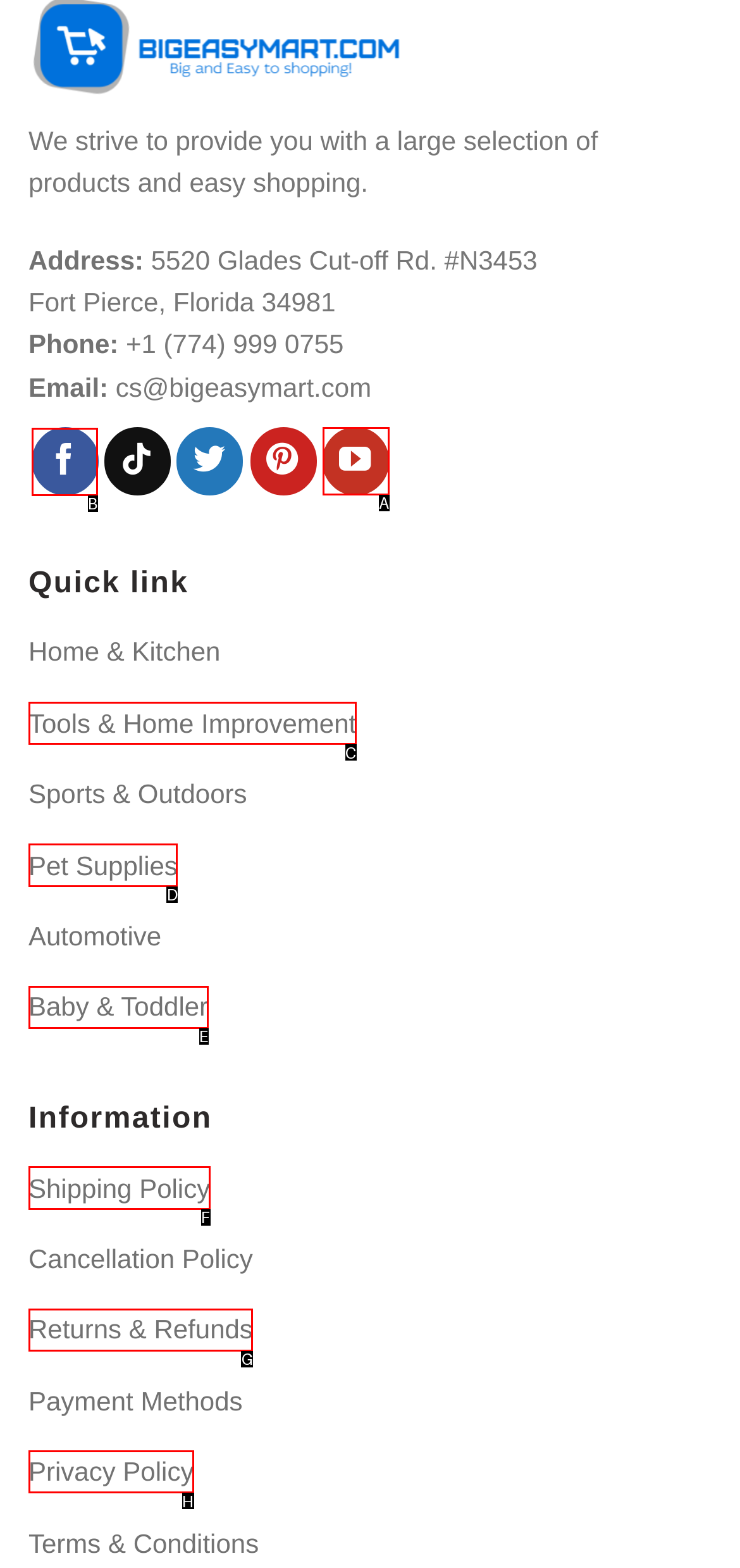Tell me which one HTML element I should click to complete the following task: Follow on Facebook
Answer with the option's letter from the given choices directly.

B